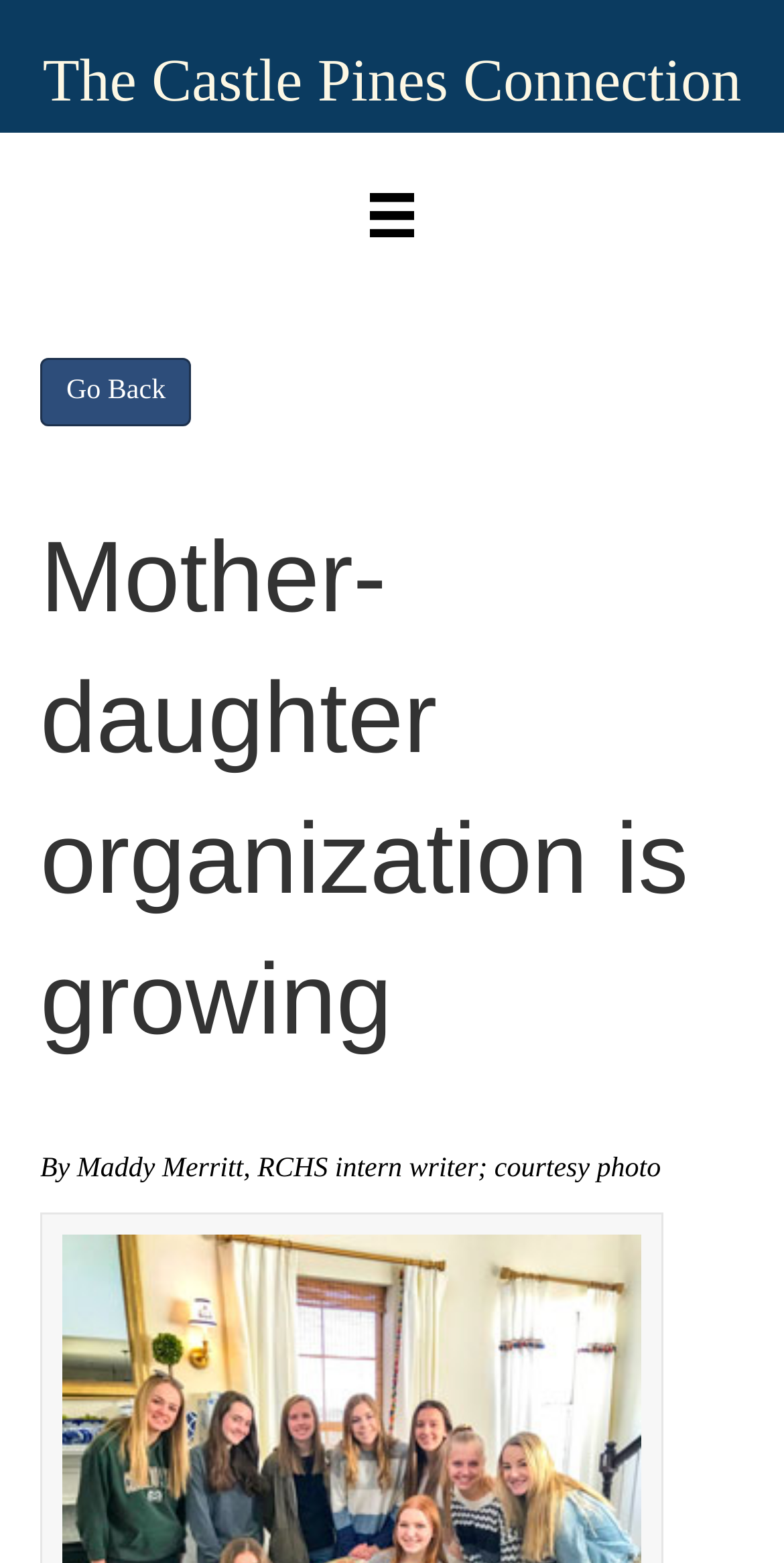Is there an image on the webpage?
Refer to the image and provide a concise answer in one word or phrase.

Yes